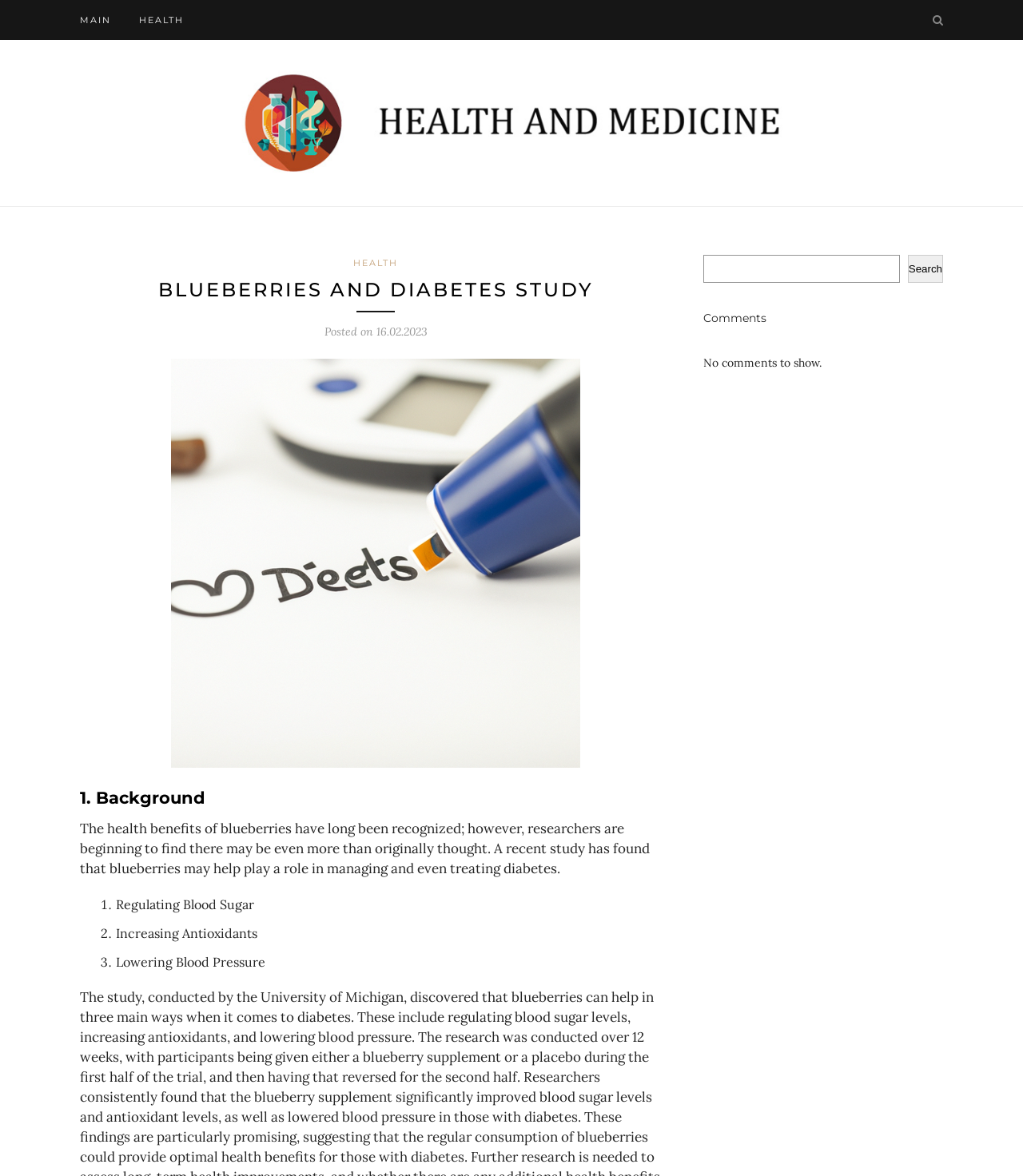Identify the bounding box coordinates for the UI element described as: "HEALTH".

[0.345, 0.219, 0.389, 0.228]